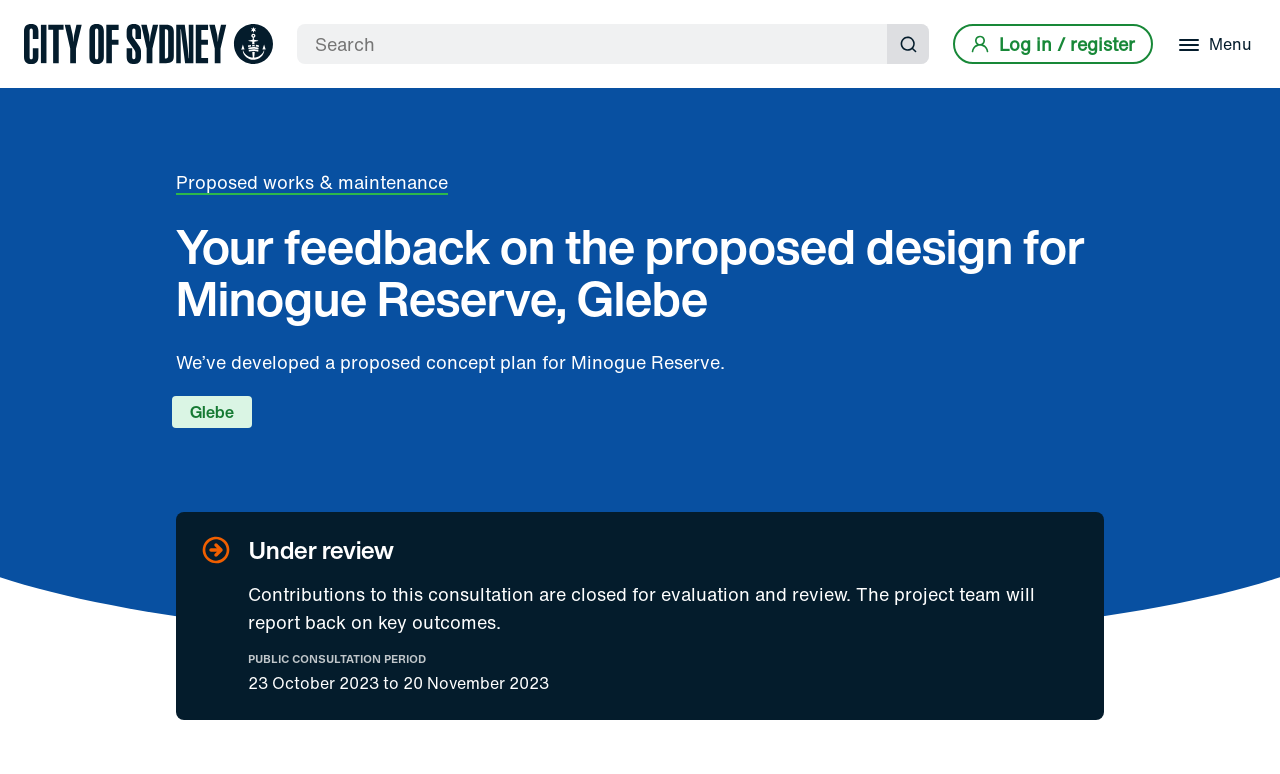Provide a comprehensive caption for the webpage.

The webpage is about the proposed design for Minogue Reserve in Glebe, as indicated by the title "Your feedback on the proposed design for Minogue Reserve, Glebe - City of Sydney". 

At the top left corner, there is a "Skip to content" link, followed by a "City of Sydney Homepage" link and a search bar with a "Search" button. On the top right corner, there is a "Log in / register" link accompanied by a small image, and a "Menu" button.

Below the top navigation bar, there is a heading that repeats the title of the webpage. Underneath, a brief introduction states that a proposed concept plan for Minogue Reserve has been developed. There is a link next to the introduction, and a small image below it.

Further down, there is a heading indicating that the project is "Under review". A paragraph explains that contributions to the consultation are closed for evaluation and review, and the project team will report back on key outcomes. Below this, there is a section labeled "PUBLIC CONSULTATION PERIOD" with two dates, "23 October 2023" and "20 November 2023", indicating the duration of the consultation period.